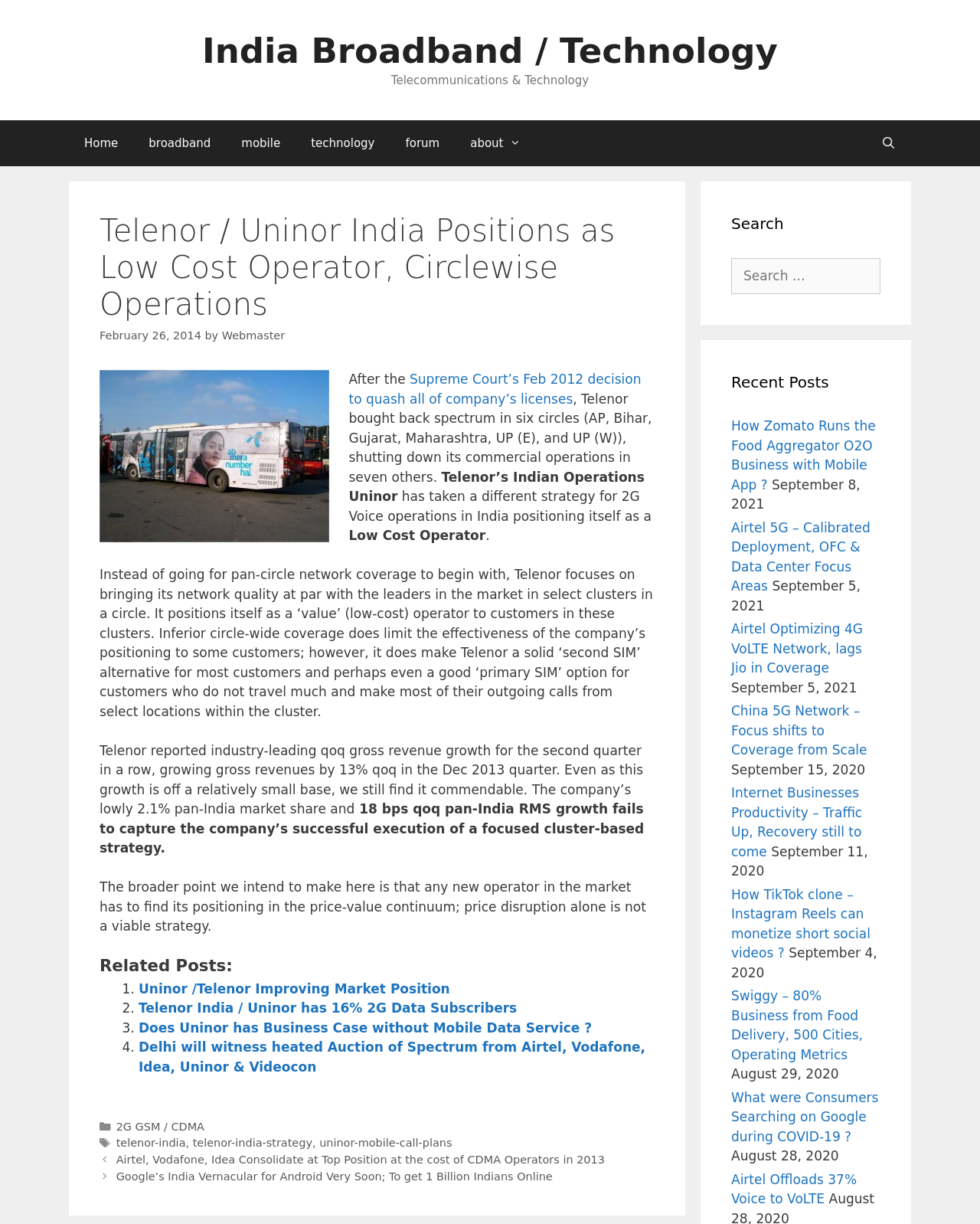Locate the UI element described by 2G GSM / CDMA and provide its bounding box coordinates. Use the format (top-left x, top-left y, bottom-right x, bottom-right y) with all values as floating point numbers between 0 and 1.

[0.118, 0.915, 0.209, 0.925]